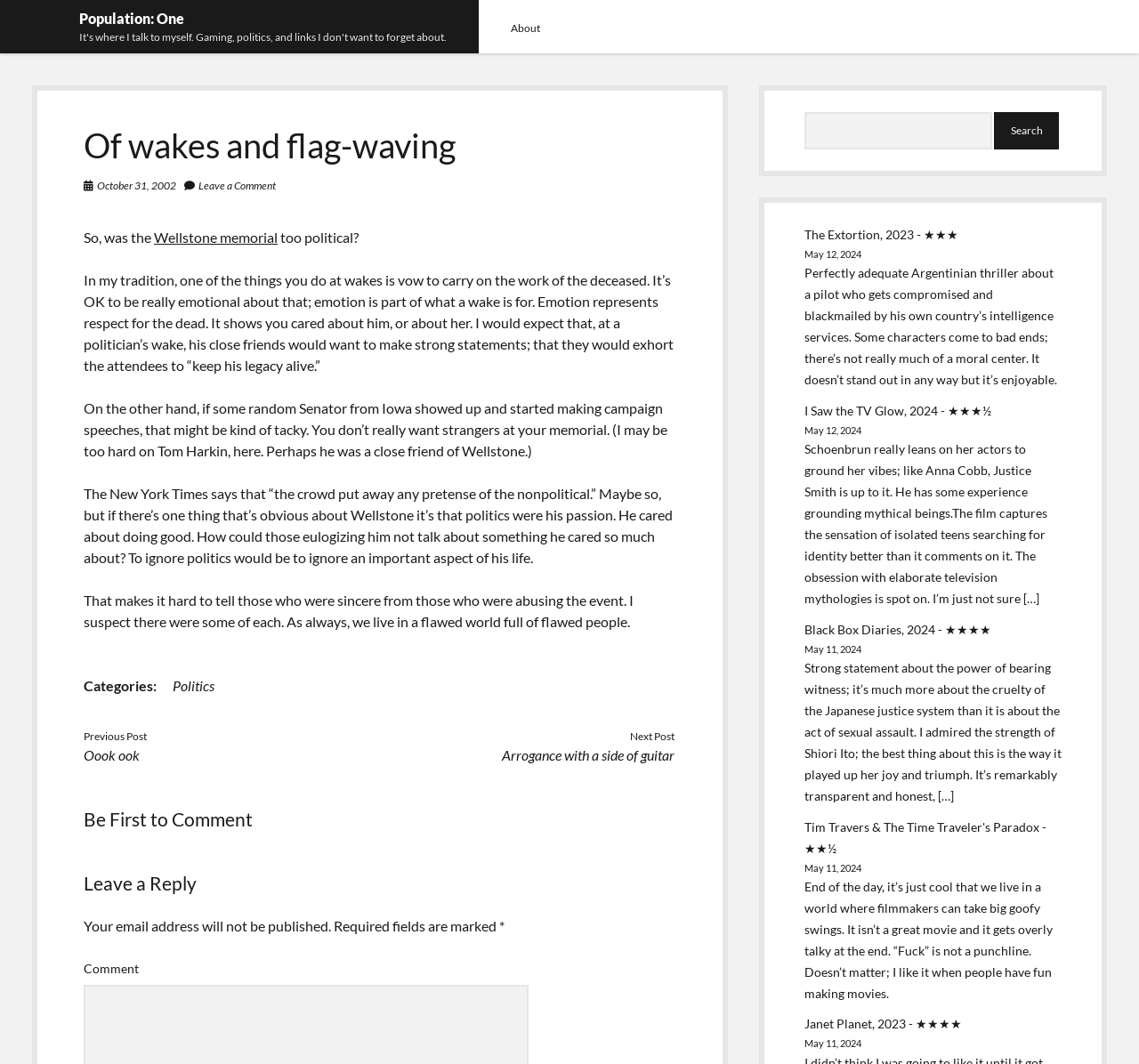Utilize the details in the image to give a detailed response to the question: How many links are in the sidebar?

I counted multiple links in the sidebar section, including links to articles, a search box, and a time element. The exact number is not easily countable, but there are more than 5 links.